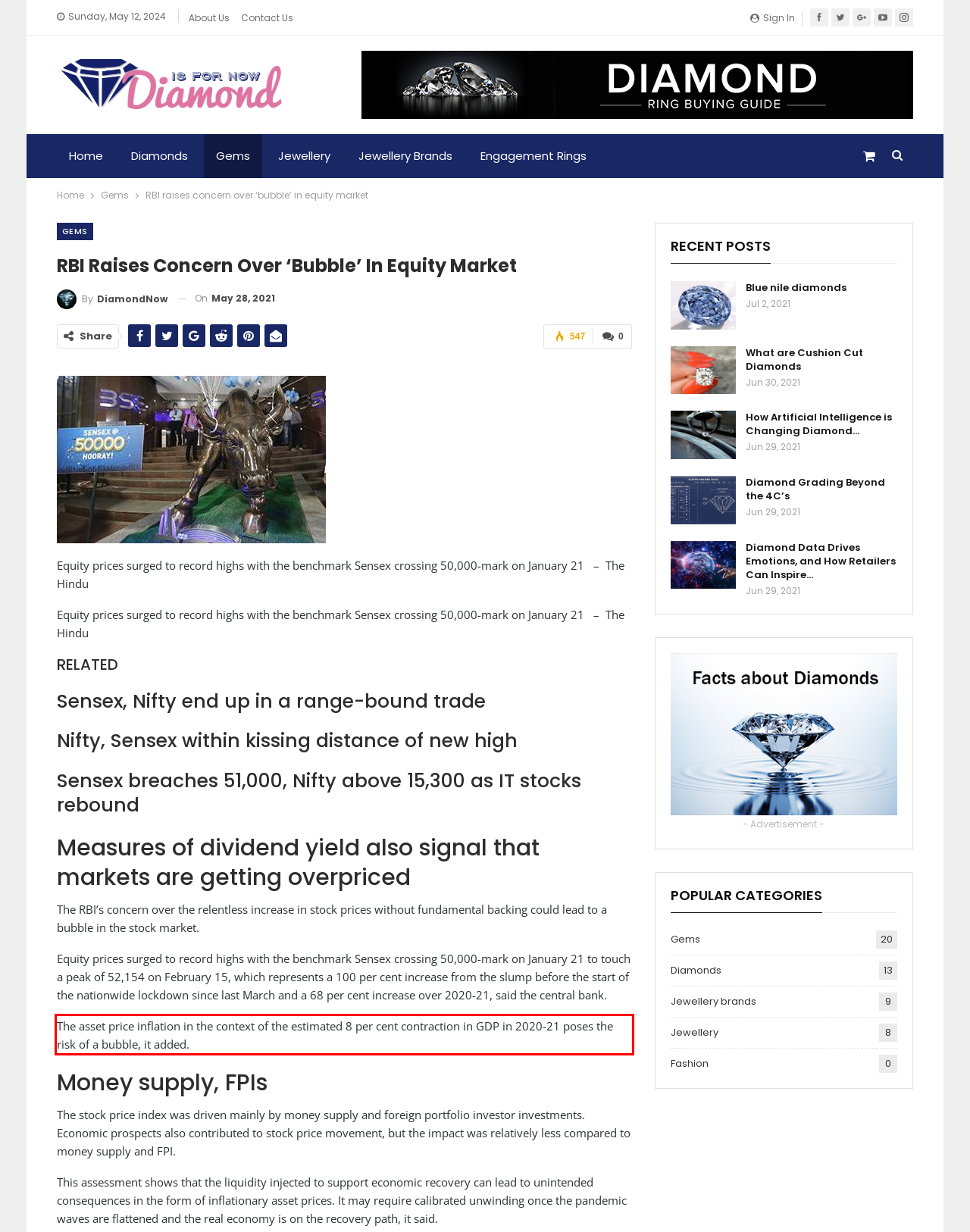You have a screenshot with a red rectangle around a UI element. Recognize and extract the text within this red bounding box using OCR.

The asset price inflation in the context of the estimated 8 per cent contraction in GDP in 2020-21 poses the risk of a bubble, it added.